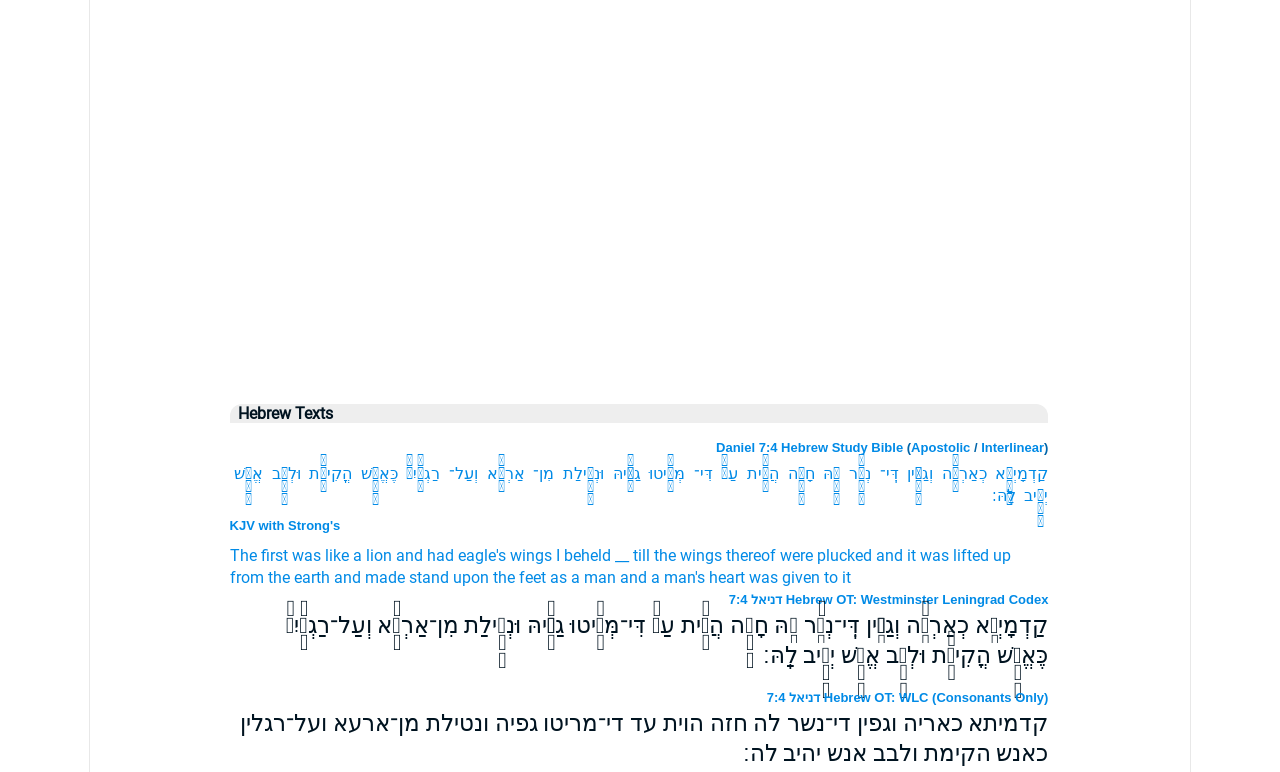Show the bounding box coordinates for the HTML element described as: "Daniel 7:4 Hebrew Study Bible".

[0.559, 0.57, 0.706, 0.589]